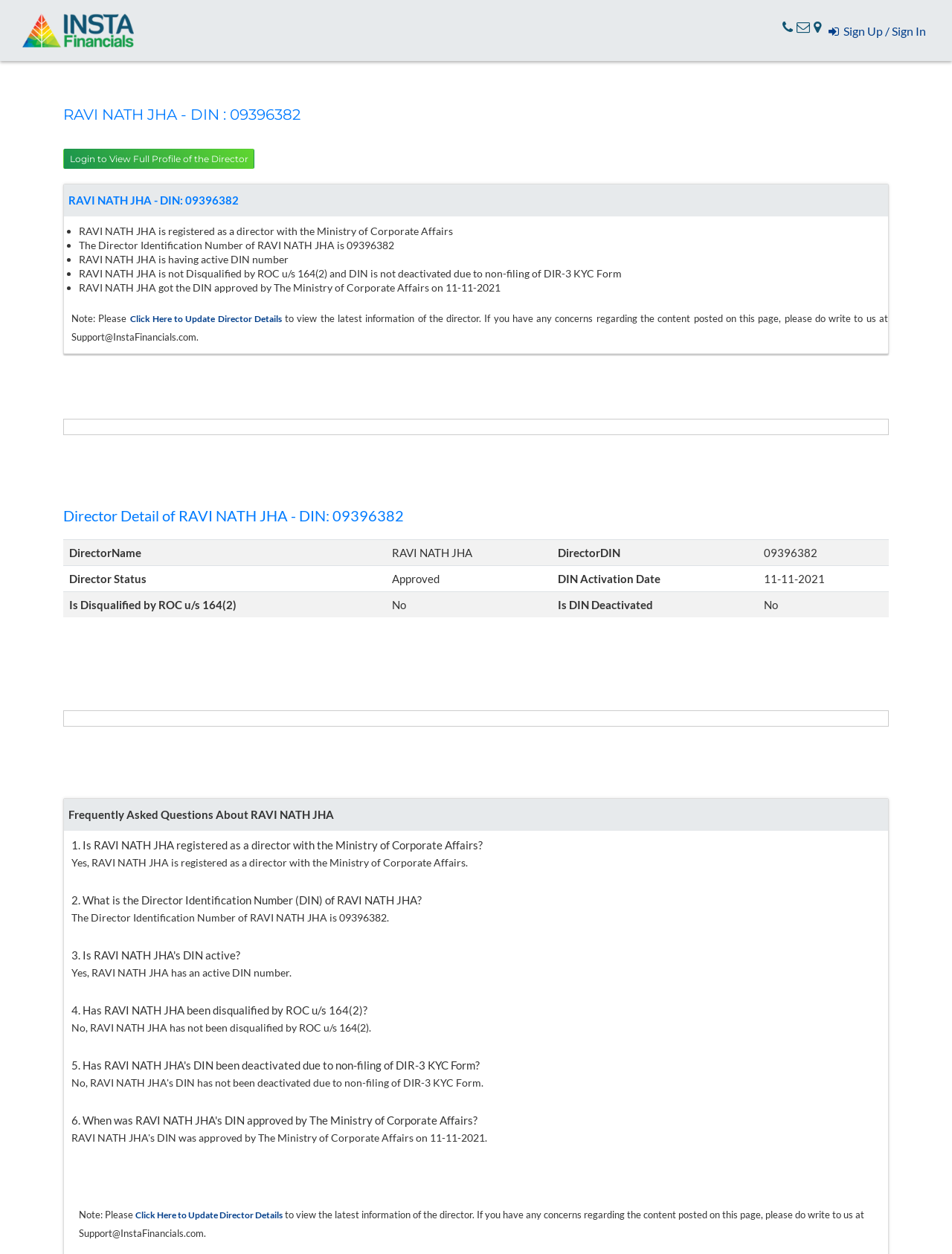What is the DIN of RAVI NATH JHA?
Please provide a detailed and thorough answer to the question.

The DIN of RAVI NATH JHA can be found in the table under the 'Director Detail of RAVI NATH JHA - DIN: 09396382' heading, in the 'DirectorDIN' column.